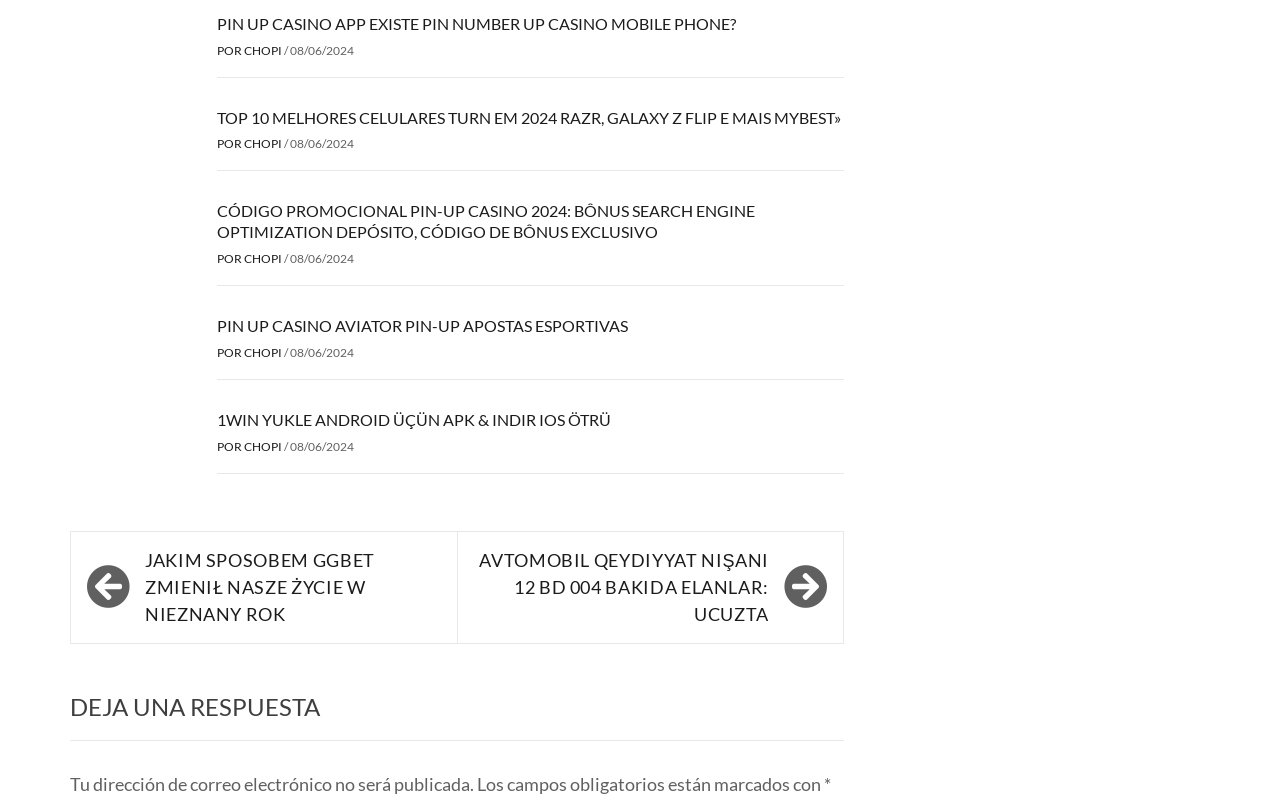Provide a thorough and detailed response to the question by examining the image: 
What is the symbol used to mark required fields?

I found the symbol by looking at the text below the 'DEJA UNA RESPUESTA' section, which states 'Los campos obligatorios están marcados con *'.